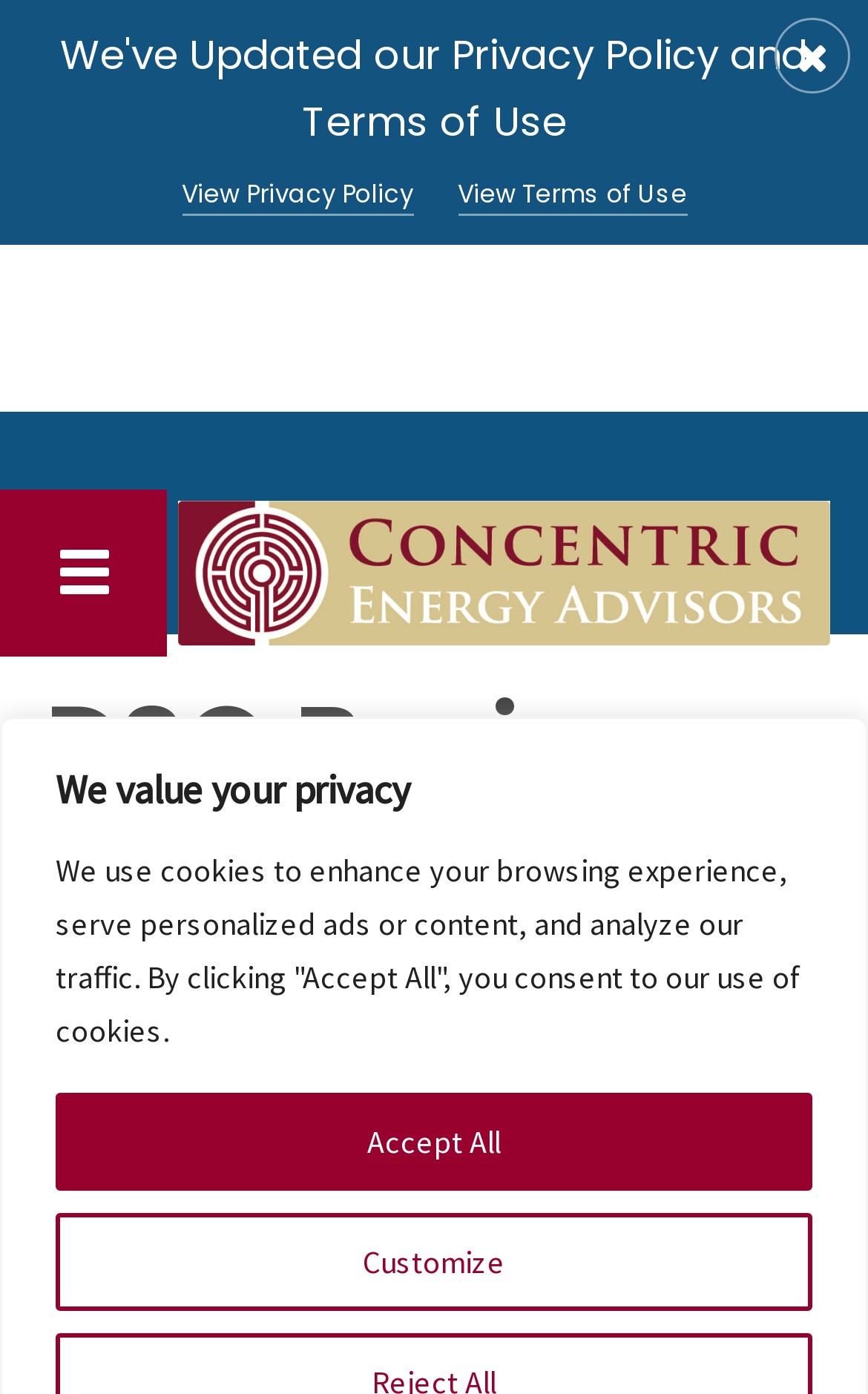Generate a comprehensive description of the contents of the webpage.

The webpage appears to be a professional services website, specifically focused on energy consulting. At the top of the page, there is a heading that reads "We value your privacy" and two buttons, "Customize" and "Accept All", which are likely related to cookie settings or data privacy preferences. 

Below the privacy heading, there are two links, "View Privacy Policy" and "View Terms of Use", which provide access to the website's legal documents. These links are positioned side by side, with a small gap in between. 

On the top left corner of the page, there is a button labeled "Toggle Navigation", which suggests that the website has a navigation menu that can be expanded or collapsed. 

To the right of the navigation button, there is a link with no text, which may be a logo or an image link. 

The main content of the page is headed by a title "DSO Business Model", which is a prominent heading that spans almost the entire width of the page. This heading is likely the title of a case study or a project description, as hinted by the meta description, which mentions a northeast investor-owned utility and distributed energy resources.